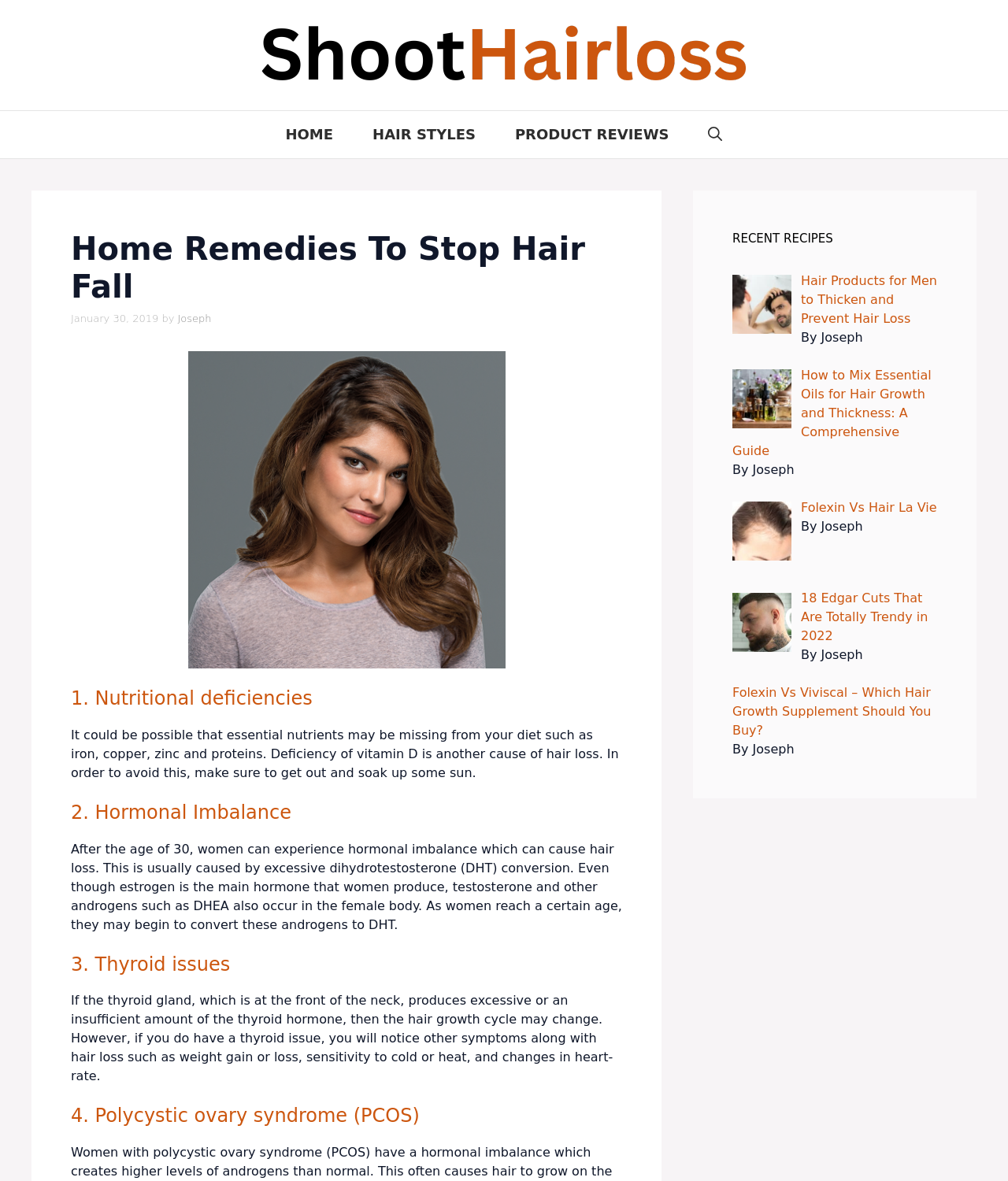Can you specify the bounding box coordinates of the area that needs to be clicked to fulfill the following instruction: "Open the 'HAIR STYLES' page"?

[0.35, 0.094, 0.491, 0.134]